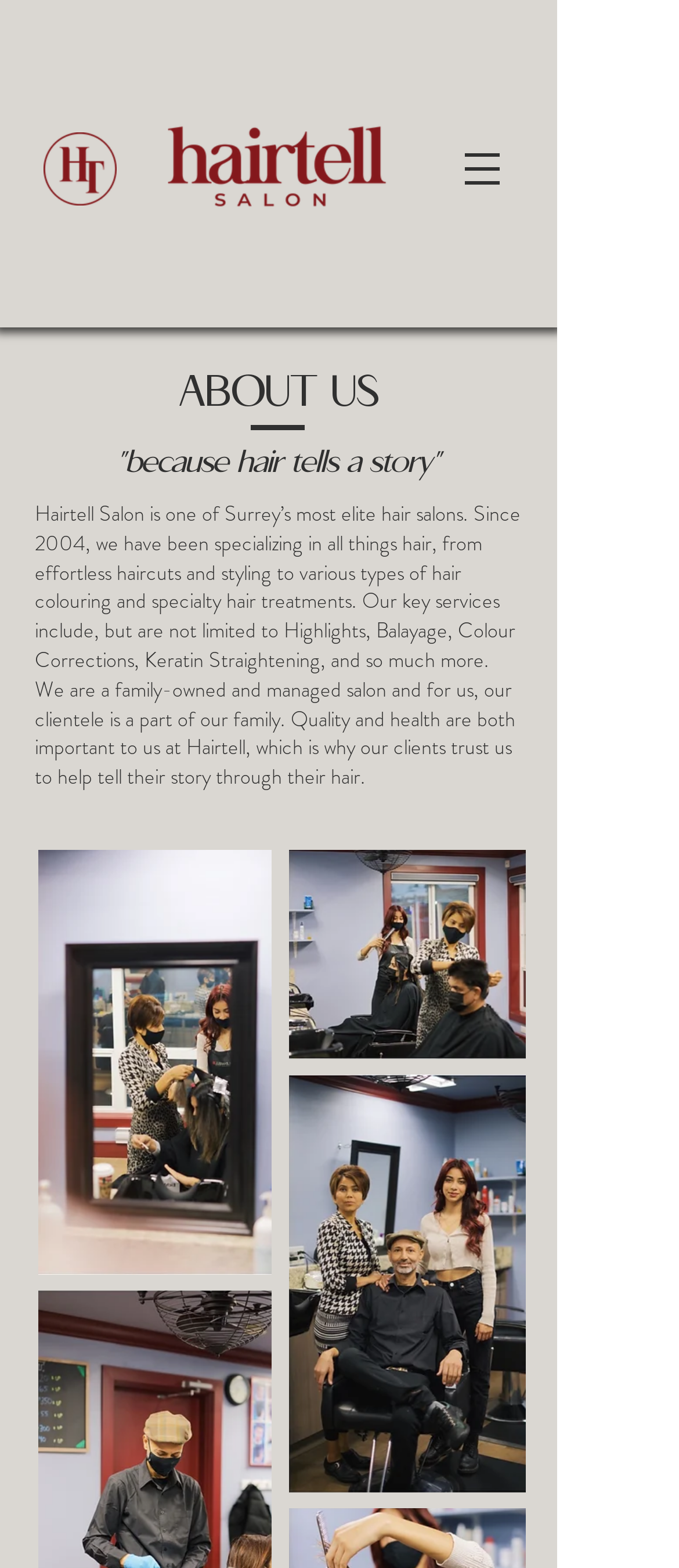Please reply with a single word or brief phrase to the question: 
How many regions are there on the webpage?

2